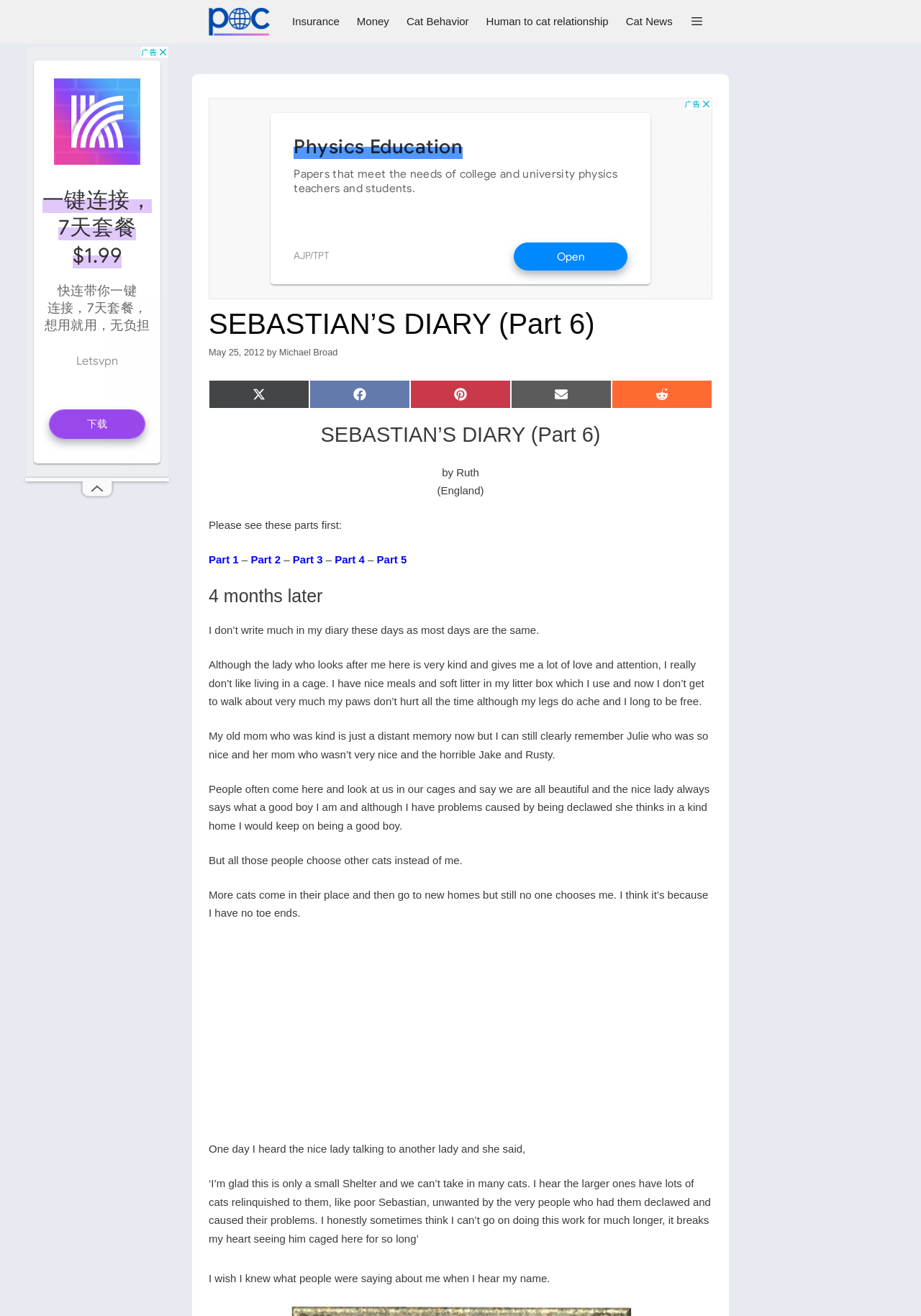Use one word or a short phrase to answer the question provided: 
What is the cat's current living situation?

In a cage